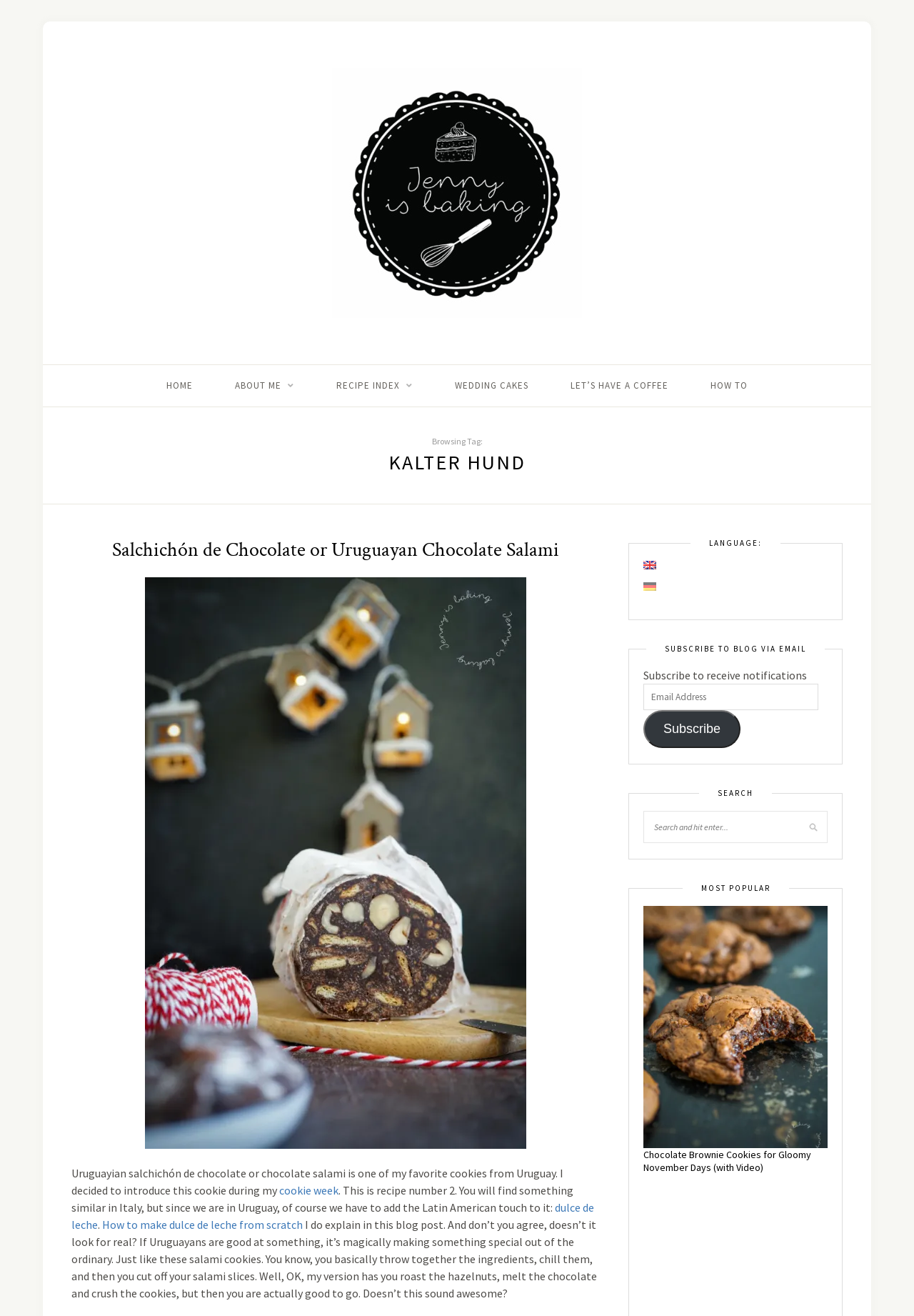Please specify the bounding box coordinates in the format (top-left x, top-left y, bottom-right x, bottom-right y), with values ranging from 0 to 1. Identify the bounding box for the UI component described as follows: Wedding Cakes

[0.498, 0.277, 0.578, 0.309]